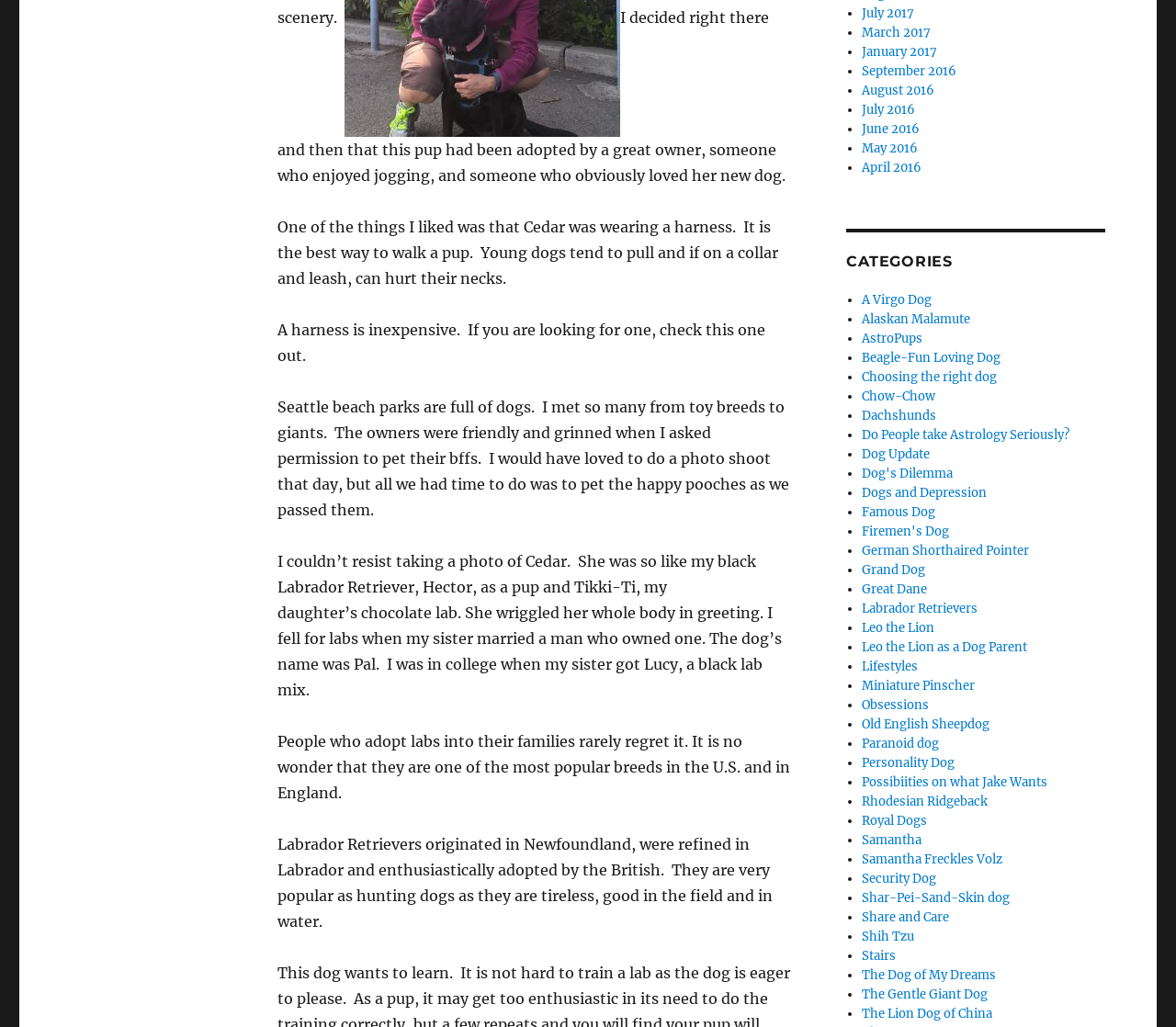Can you specify the bounding box coordinates for the region that should be clicked to fulfill this instruction: "Click on 'A Virgo Dog'".

[0.733, 0.284, 0.792, 0.299]